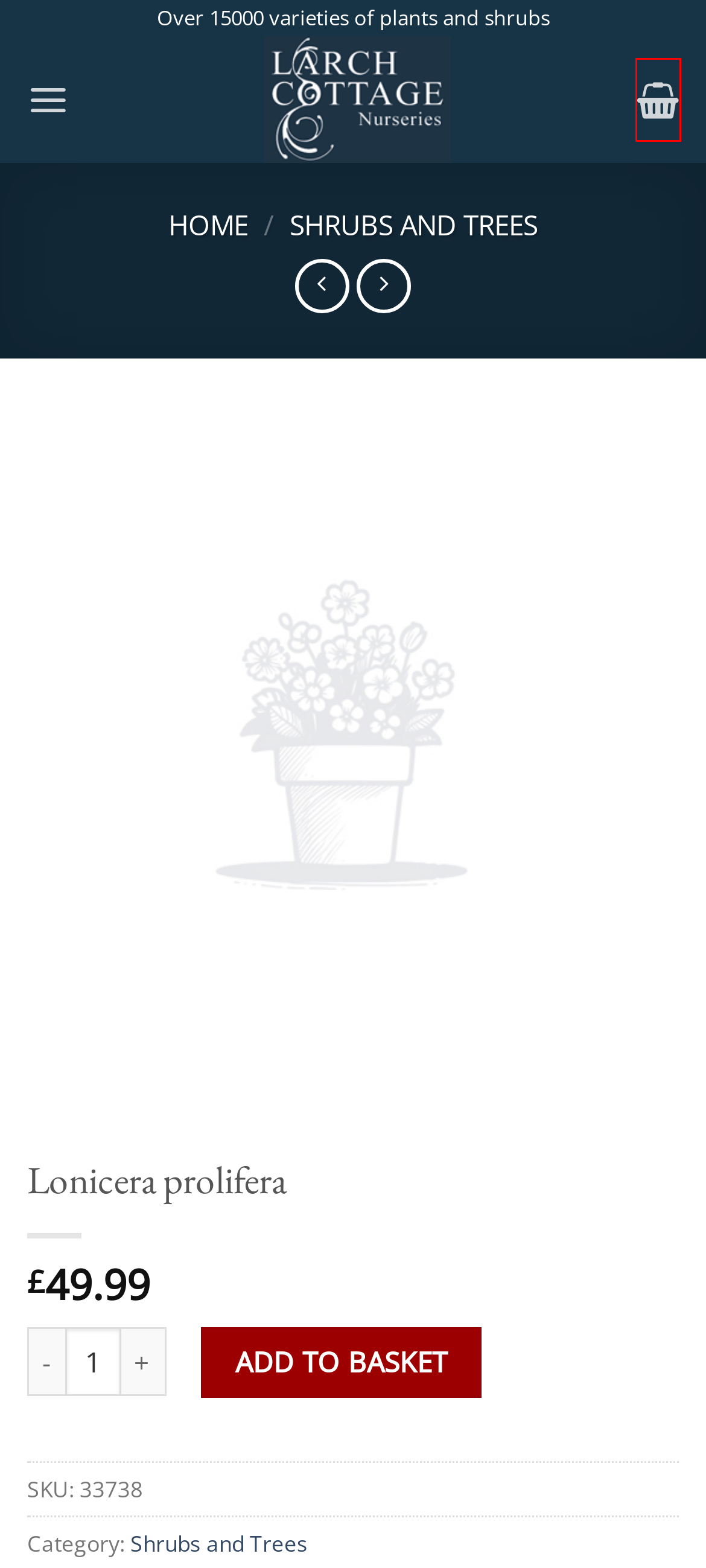A screenshot of a webpage is provided, featuring a red bounding box around a specific UI element. Identify the webpage description that most accurately reflects the new webpage after interacting with the selected element. Here are the candidates:
A. Cart – Larch Cottage Nurseries
B. Shrubs and Trees – Larch Cottage Nurseries
C. Amelasorbus raciborskiana – Larch Cottage Nurseries
D. Terms & Conditions – Larch Cottage Nurseries
E. Populus nigra ‘Lombardy Gold’ – Larch Cottage Nurseries
F. Hydrangea macrophylla ‘Lemon Wave’ – Larch Cottage Nurseries
G. Larch Cottage Nurseries – Larch Cottage Nurseries
H. Hydrangea macrophylla ‘Adria’ – Larch Cottage Nurseries

A